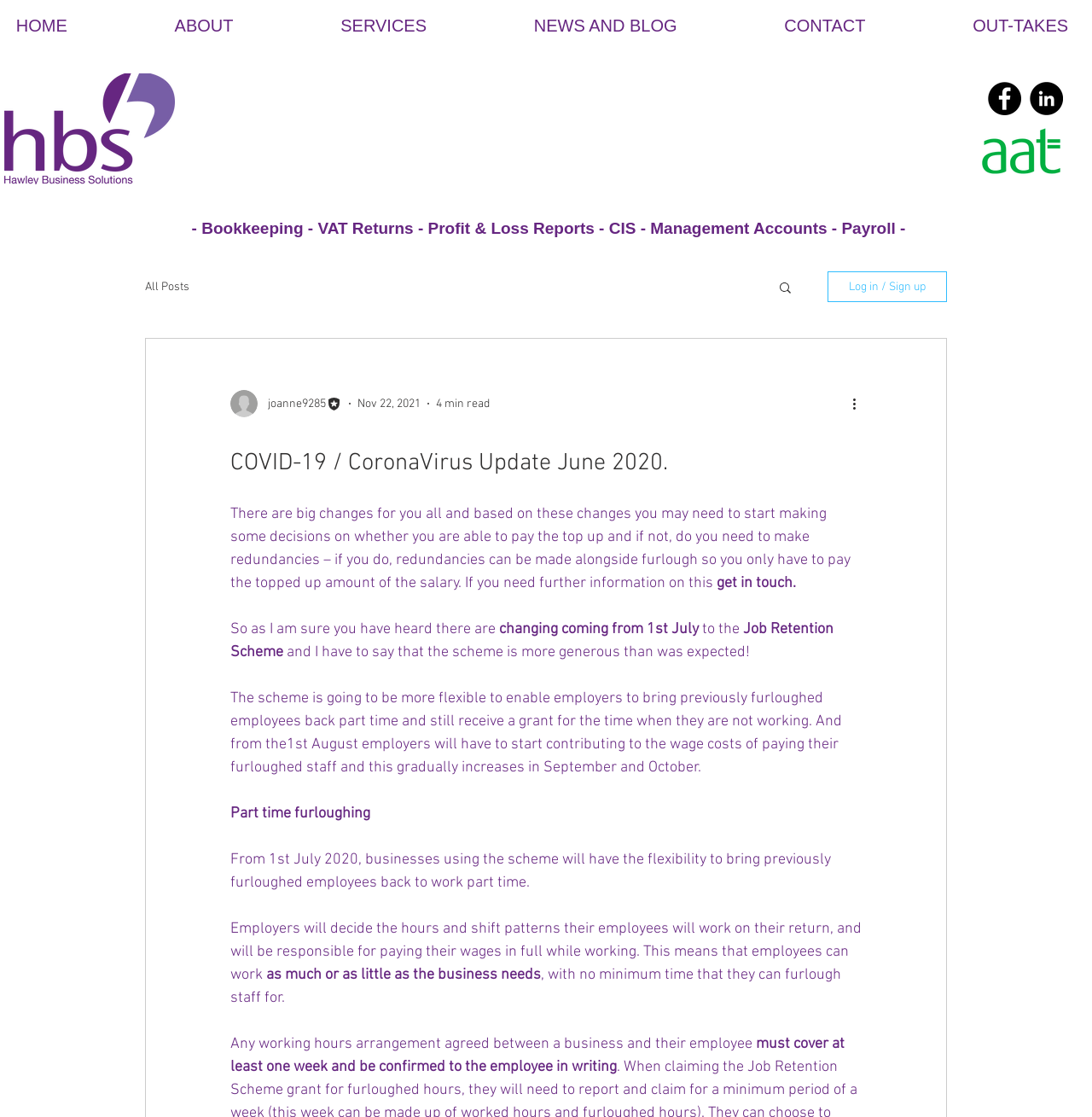Answer the question below in one word or phrase:
What is the company name of the logo on the top left?

HBS